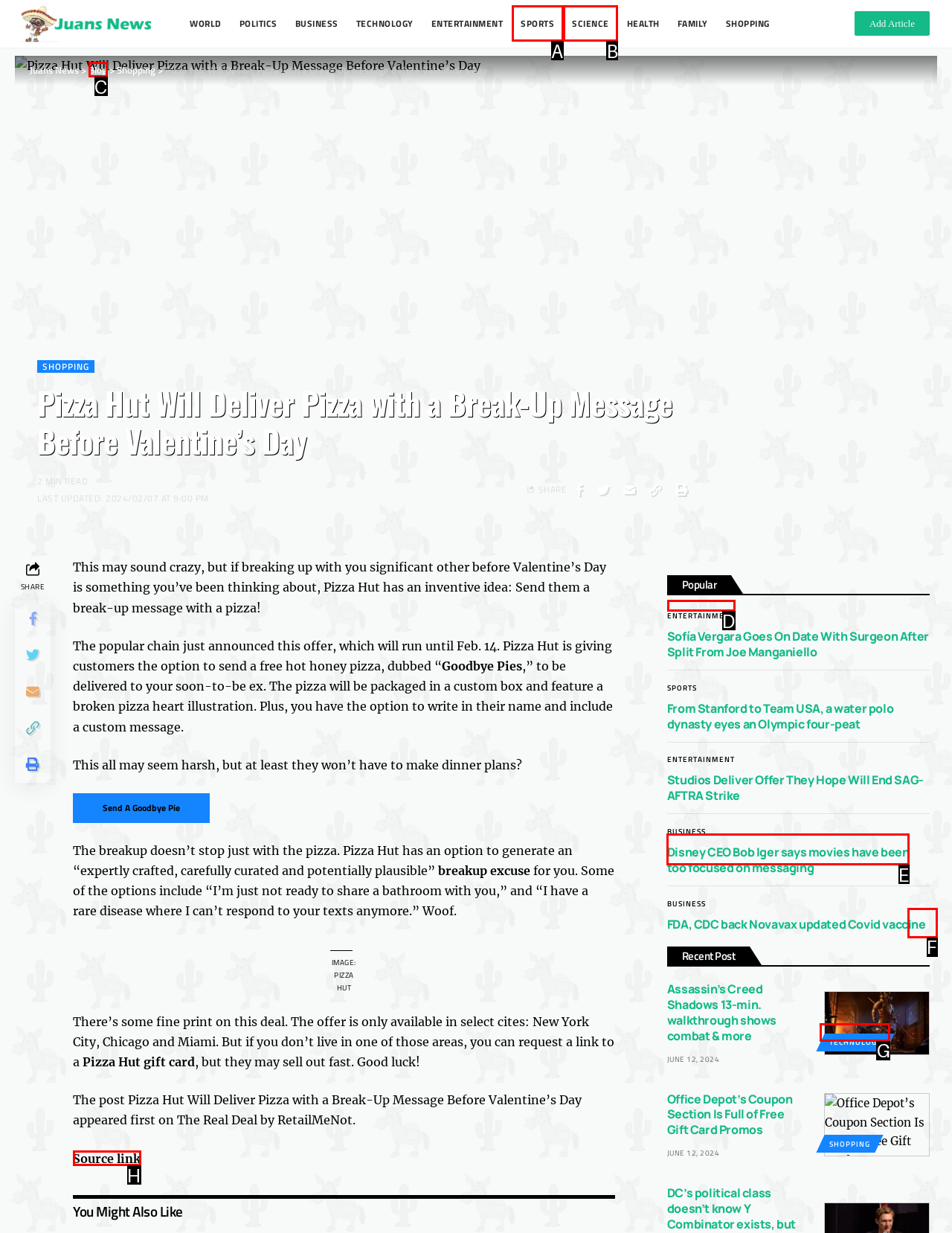Identify the HTML element to click to execute this task: Click the 'ENTERTAINMENT' link Respond with the letter corresponding to the proper option.

D